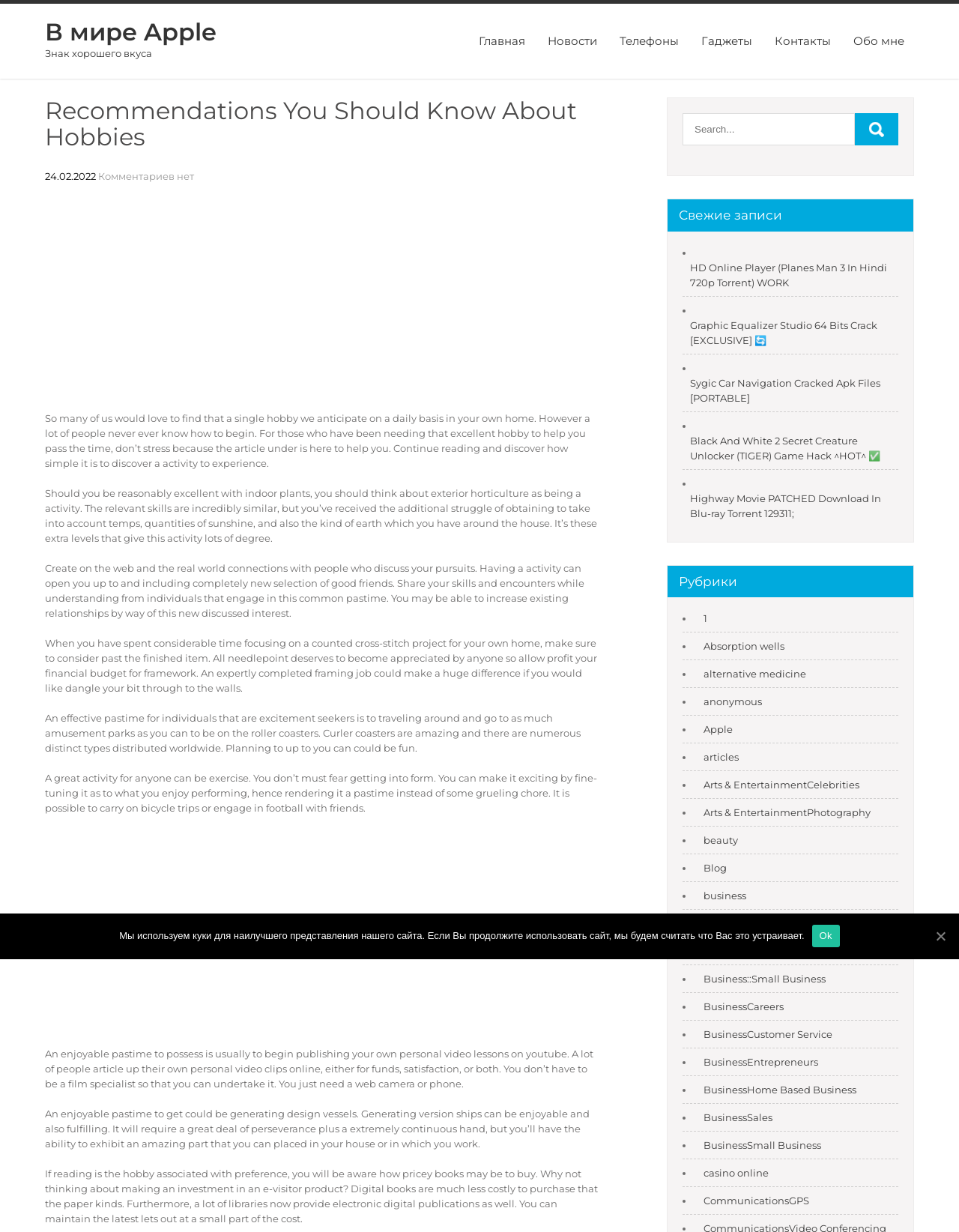From the details in the image, provide a thorough response to the question: What type of content is listed under 'Свежие записи'?

The section 'Свежие записи' lists several links to recent posts or articles on the website. The links have titles such as 'HD Online Player (Planes Man 3 In Hindi 720p Torrent) WORK' and 'Graphic Equalizer Studio 64 Bits Crack [EXCLUSIVE]', which suggest that the website publishes content related to technology, software, and entertainment.